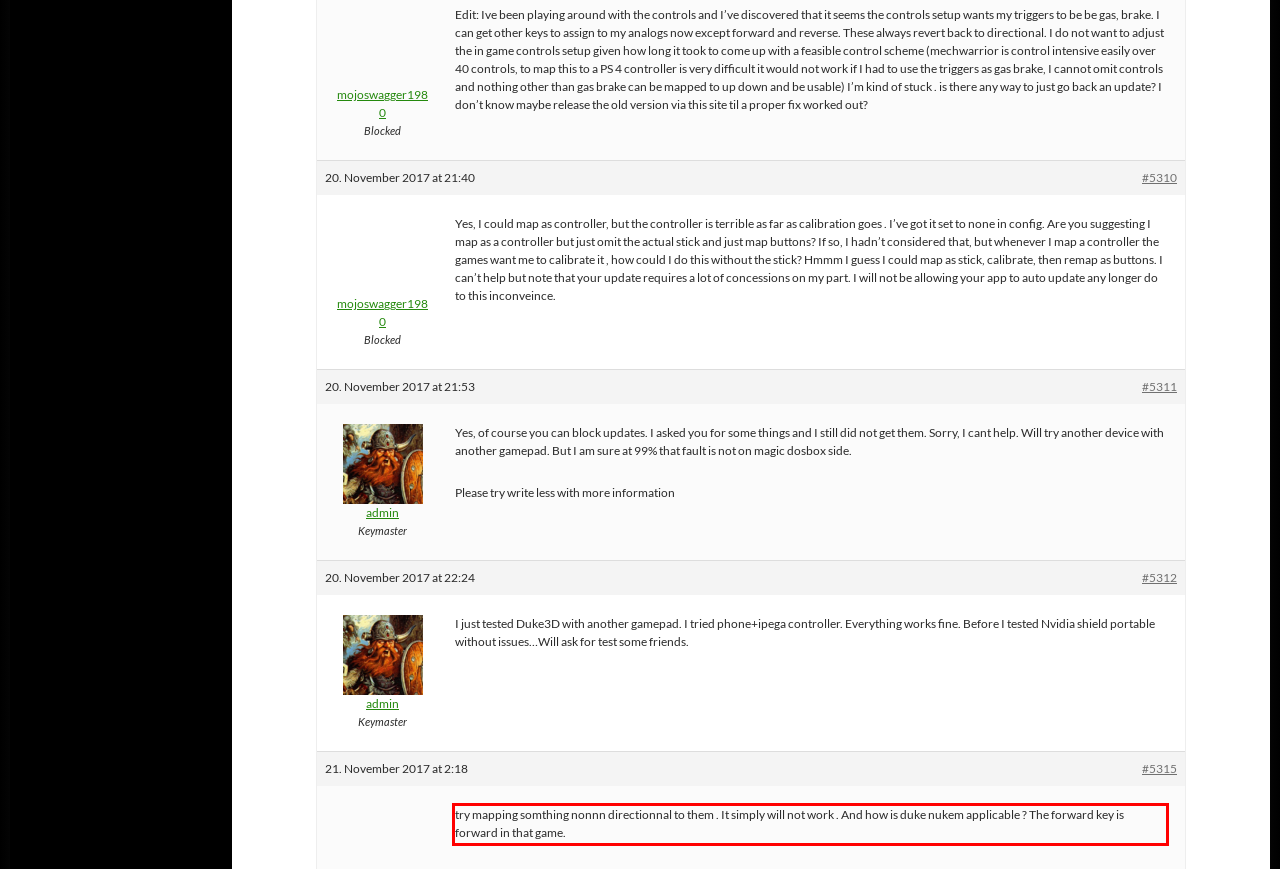Analyze the red bounding box in the provided webpage screenshot and generate the text content contained within.

try mapping somthing nonnn directionnal to them . It simply will not work . And how is duke nukem applicable ? The forward key is forward in that game.